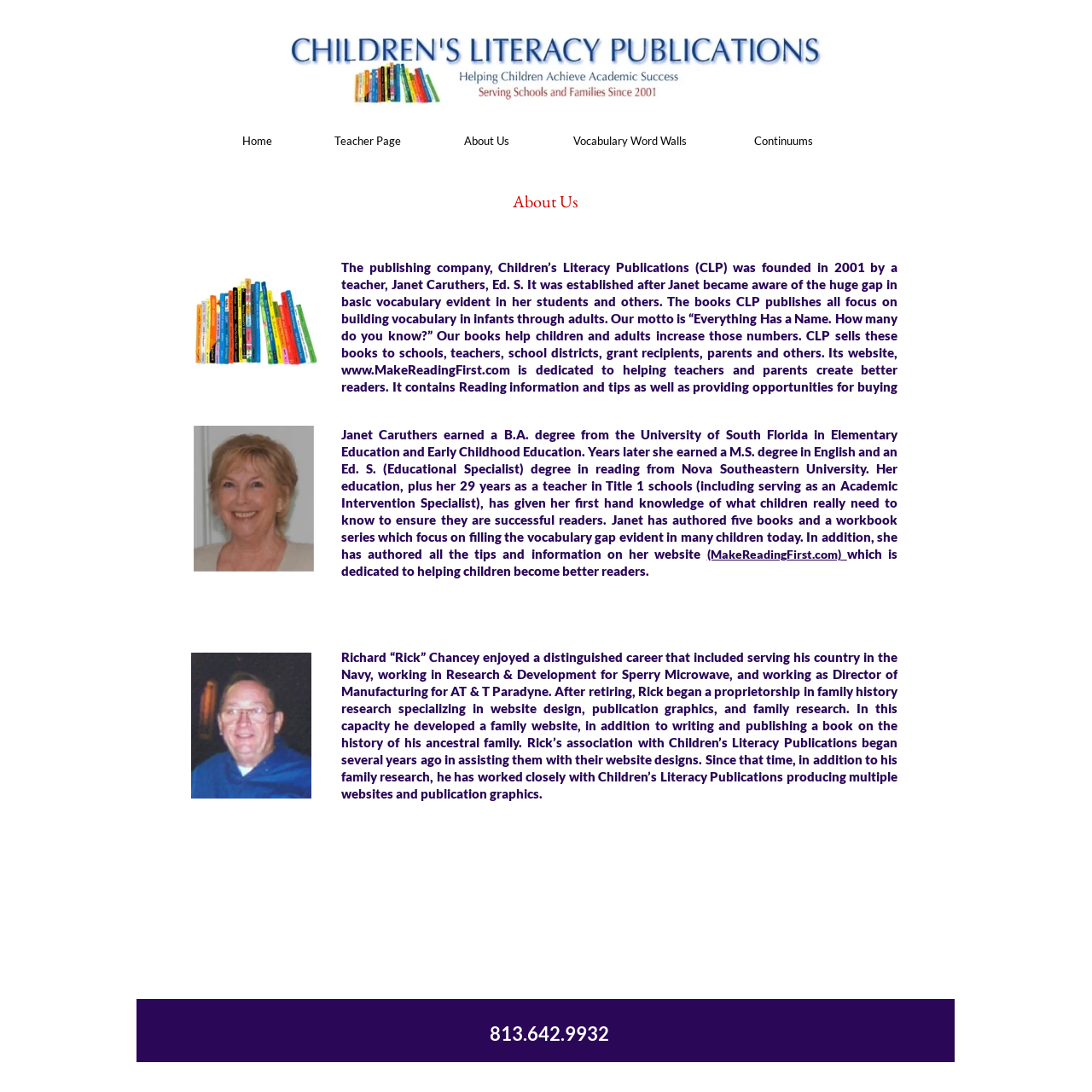What is the motto of Children’s Literacy Publications?
Answer the question with detailed information derived from the image.

The motto of Children’s Literacy Publications is mentioned in the StaticText element with the text 'The publishing company, Children’s Literacy Publications (CLP) was founded in 2001 by a teacher, Janet Caruthers, Ed. S. It was established after Janet became aware of the huge gap in basic vocabulary evident in her students and others. The books CLP publishes all focus on building vocabulary in infants through adults. Our motto is “Everything Has a Name. How many do you know?”'